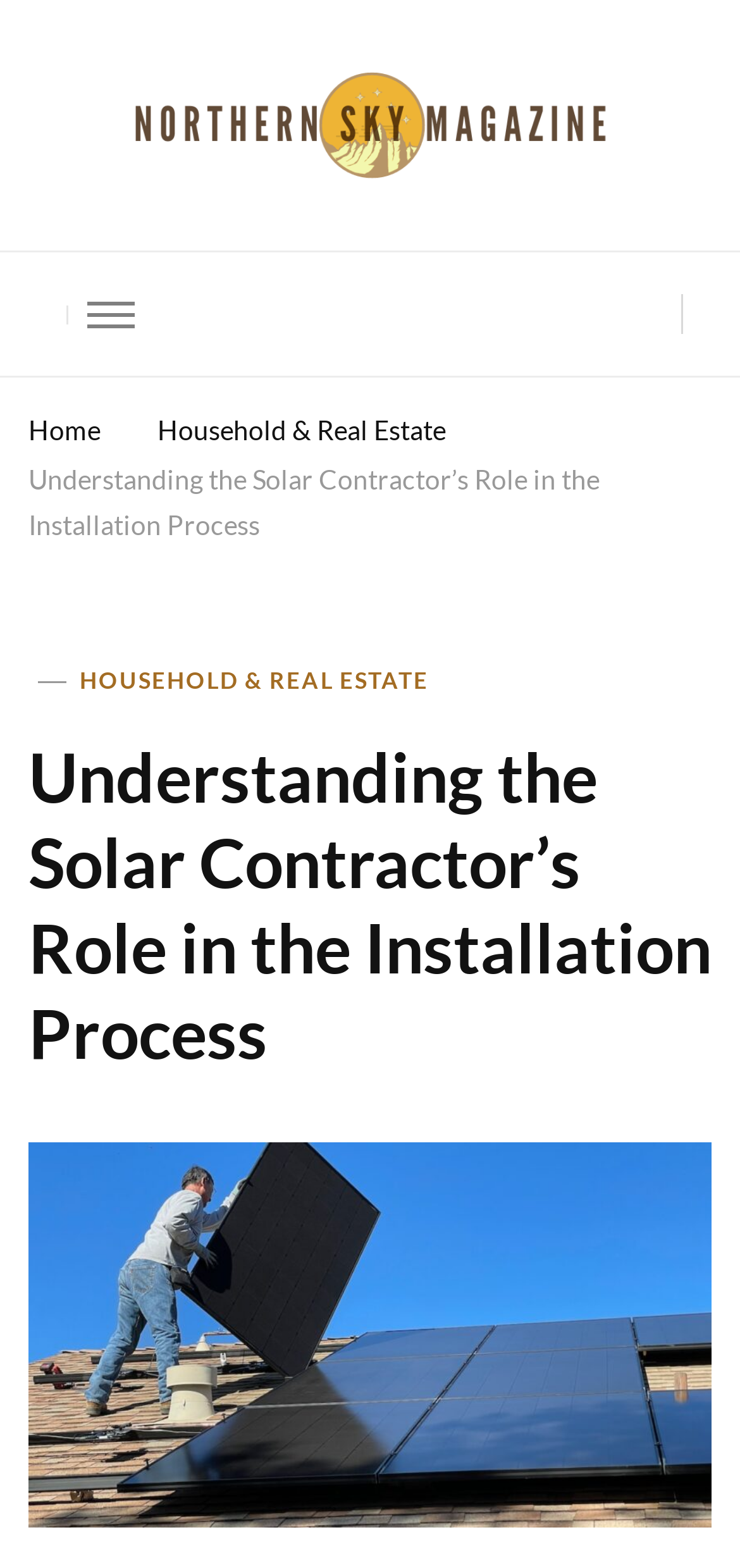Can you find and provide the main heading text of this webpage?

Understanding the Solar Contractor’s Role in the Installation Process